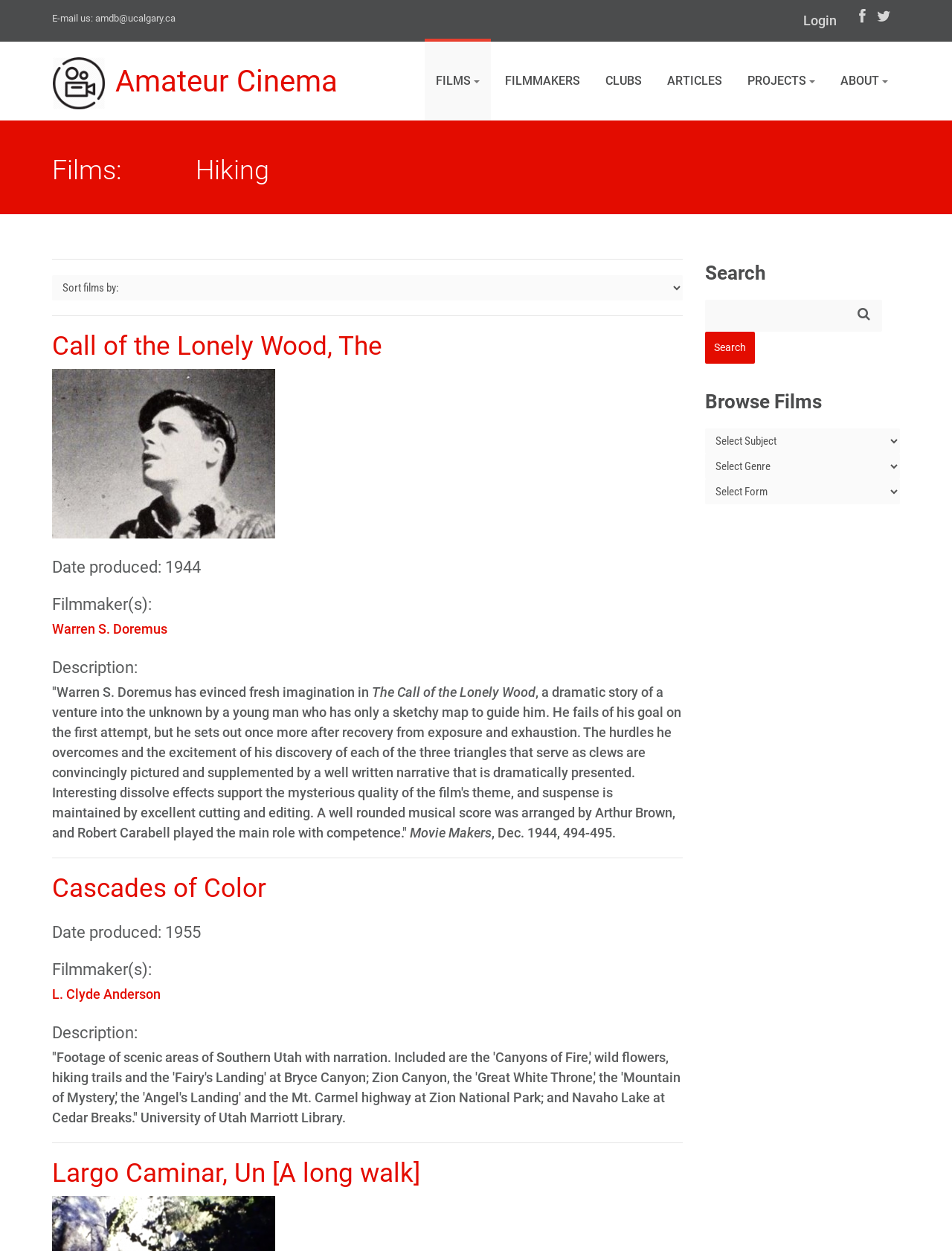What is the purpose of the 'Browse Films' section?
Can you provide a detailed and comprehensive answer to the question?

The 'Browse Films' section contains three comboboxes, suggesting that it allows users to browse films by category, such as genre, year, or filmmaker.